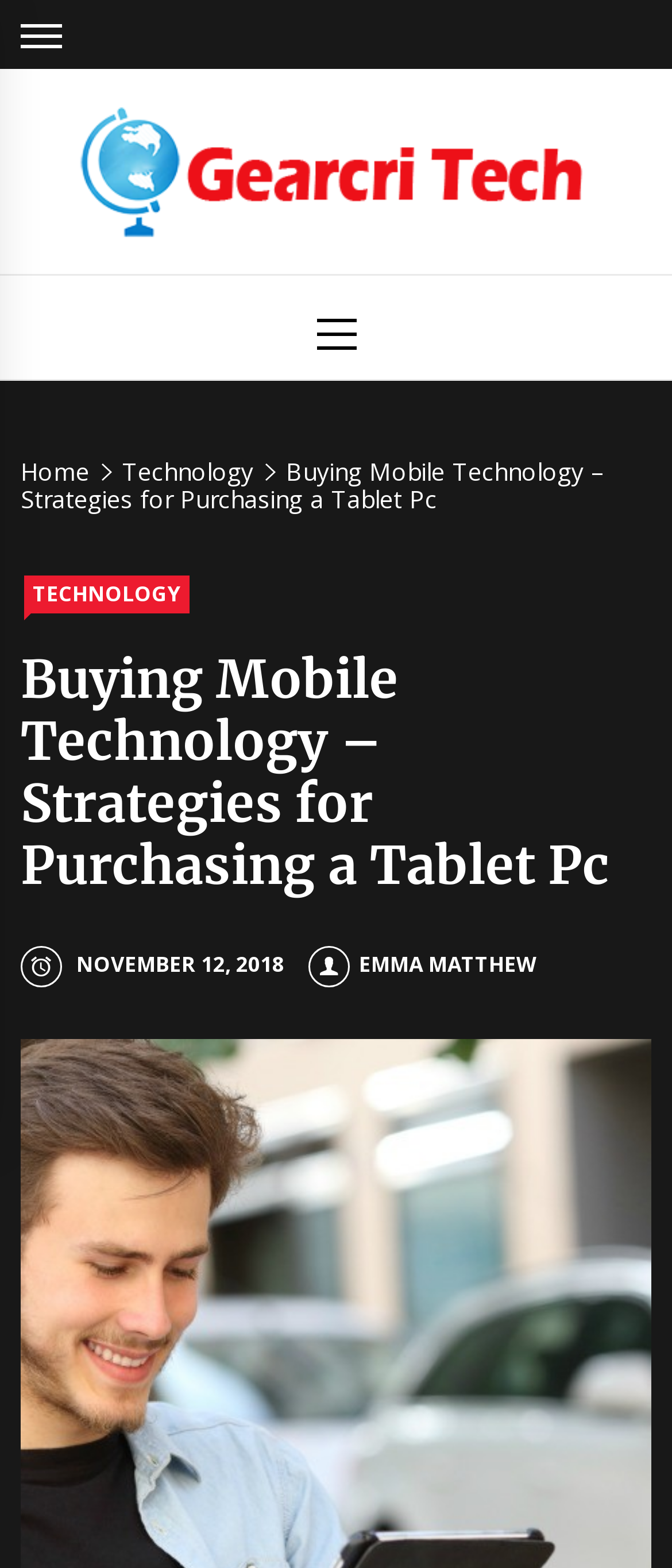Give a one-word or short phrase answer to the question: 
Who is the author of the current article?

Emma Matthew